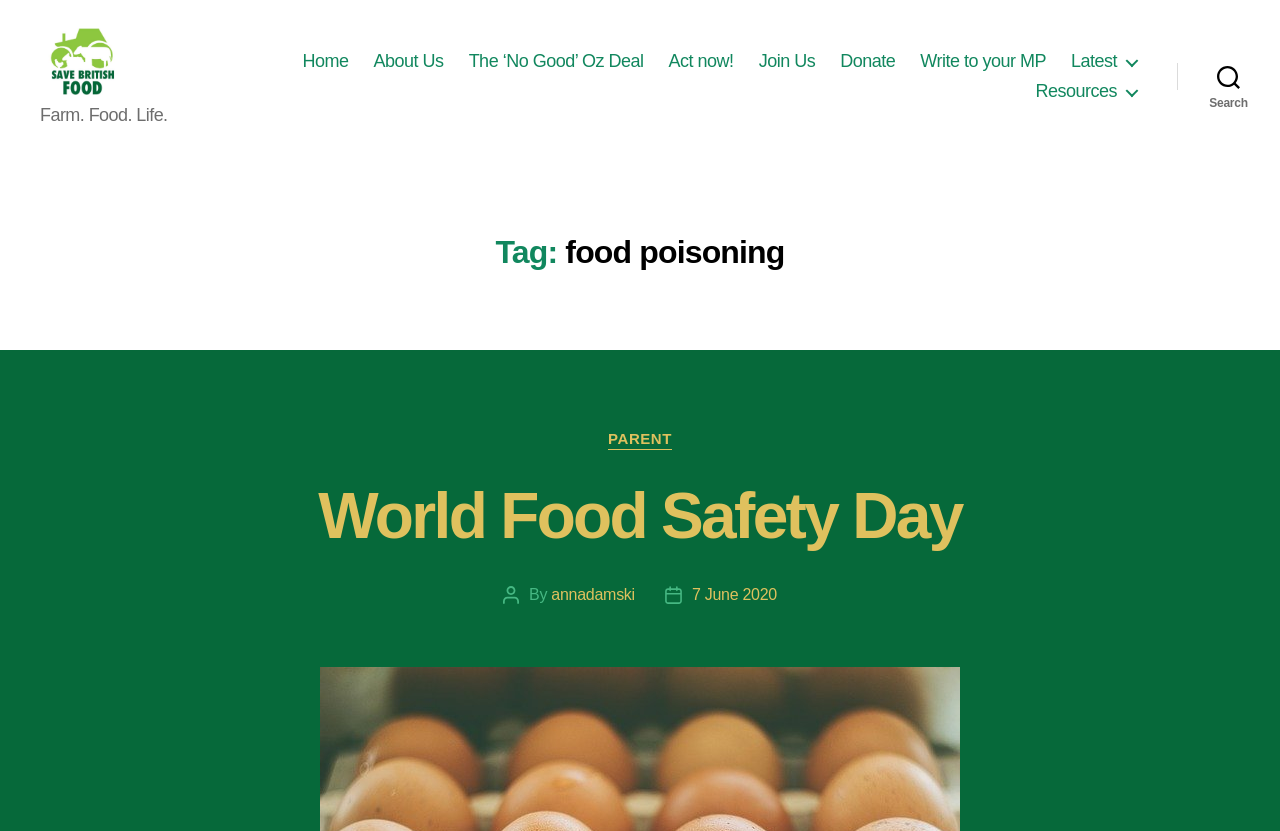Please provide a brief answer to the question using only one word or phrase: 
How many links are in the navigation menu?

8